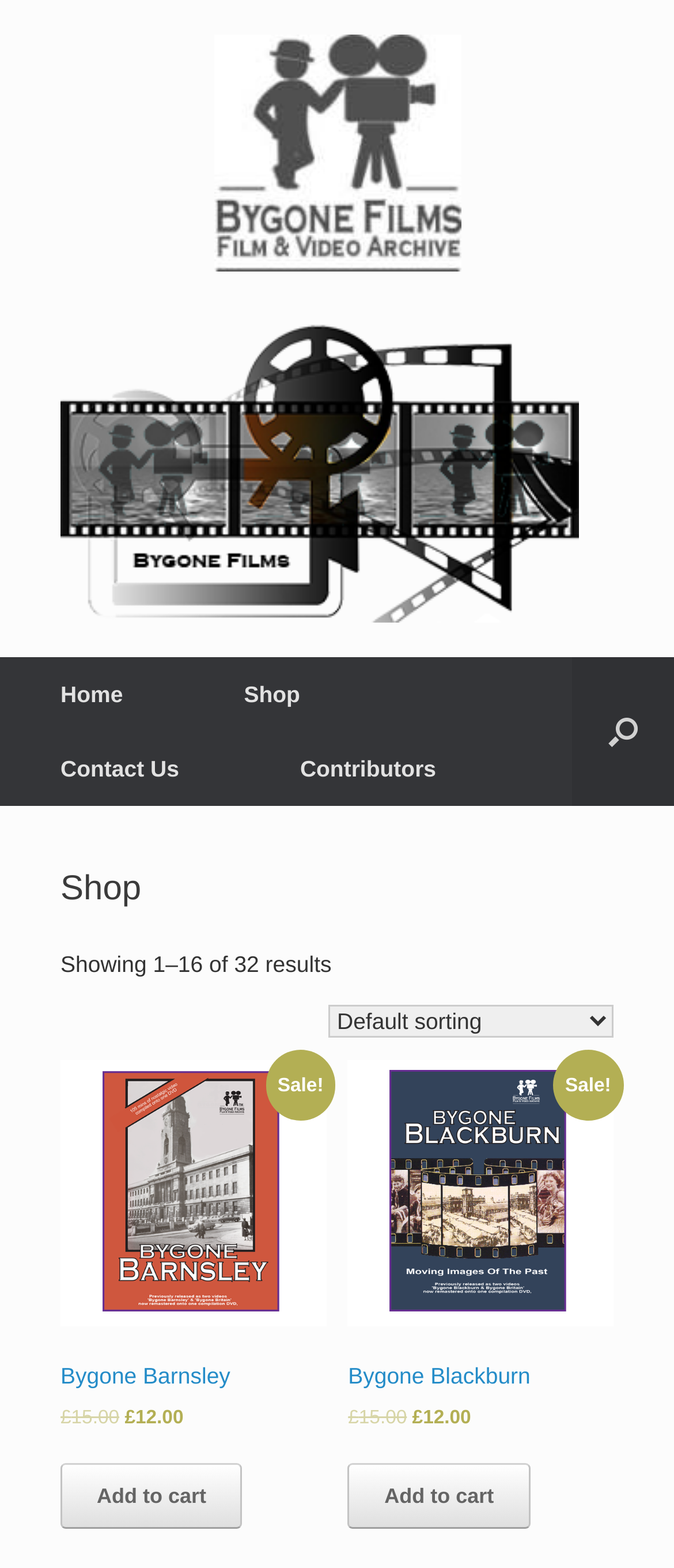Use the information in the screenshot to answer the question comprehensively: How many navigation links are in the top menu?

I counted the number of links in the top menu, which are 'Home', 'Shop', 'Contact Us', and 'Contributors', indicating there are 4 navigation links.